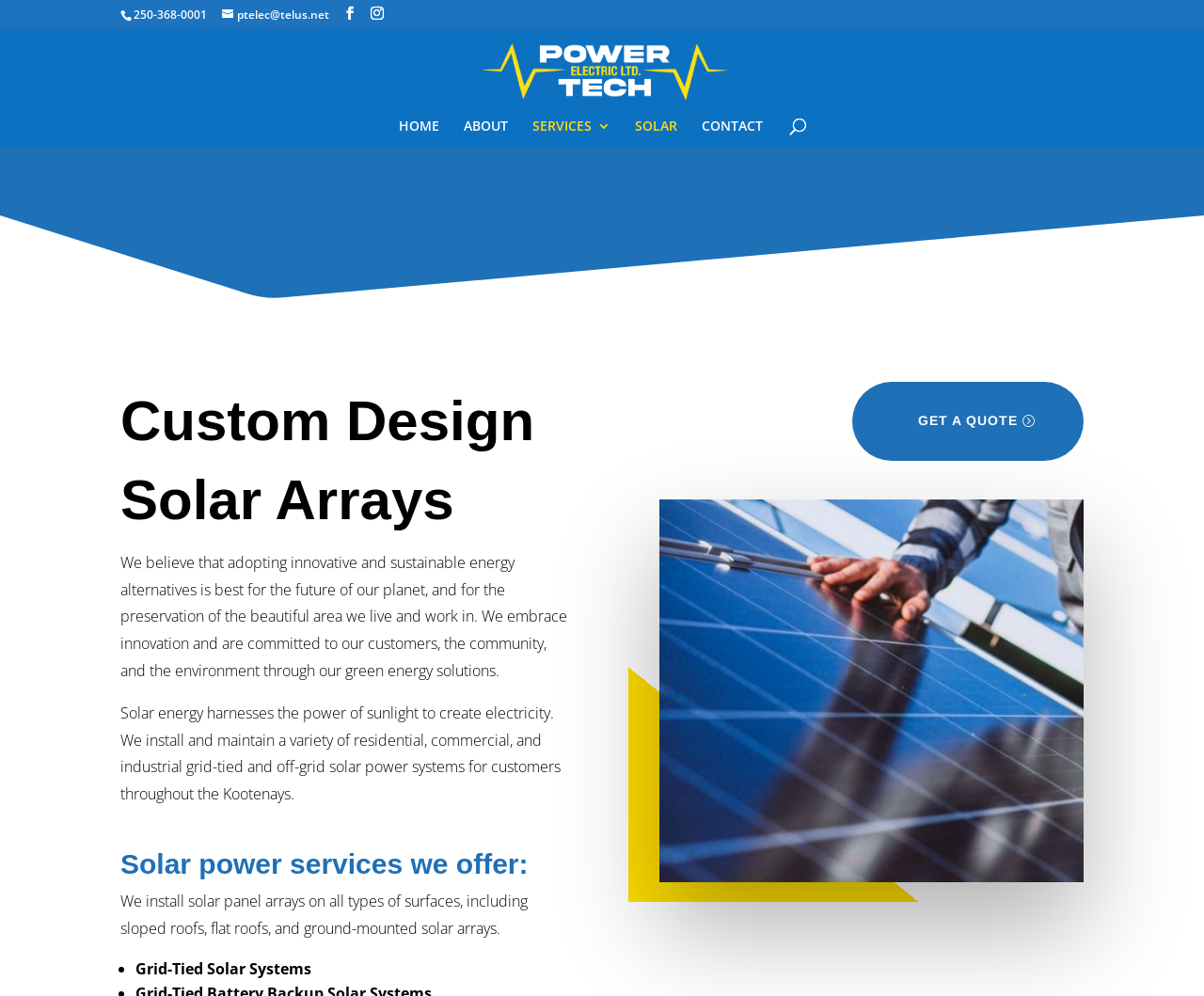What type of solar systems does the company install?
Give a thorough and detailed response to the question.

The webpage lists the services offered by the company, including Grid-Tied Solar Systems, which is one of the types of solar power systems they install and maintain.